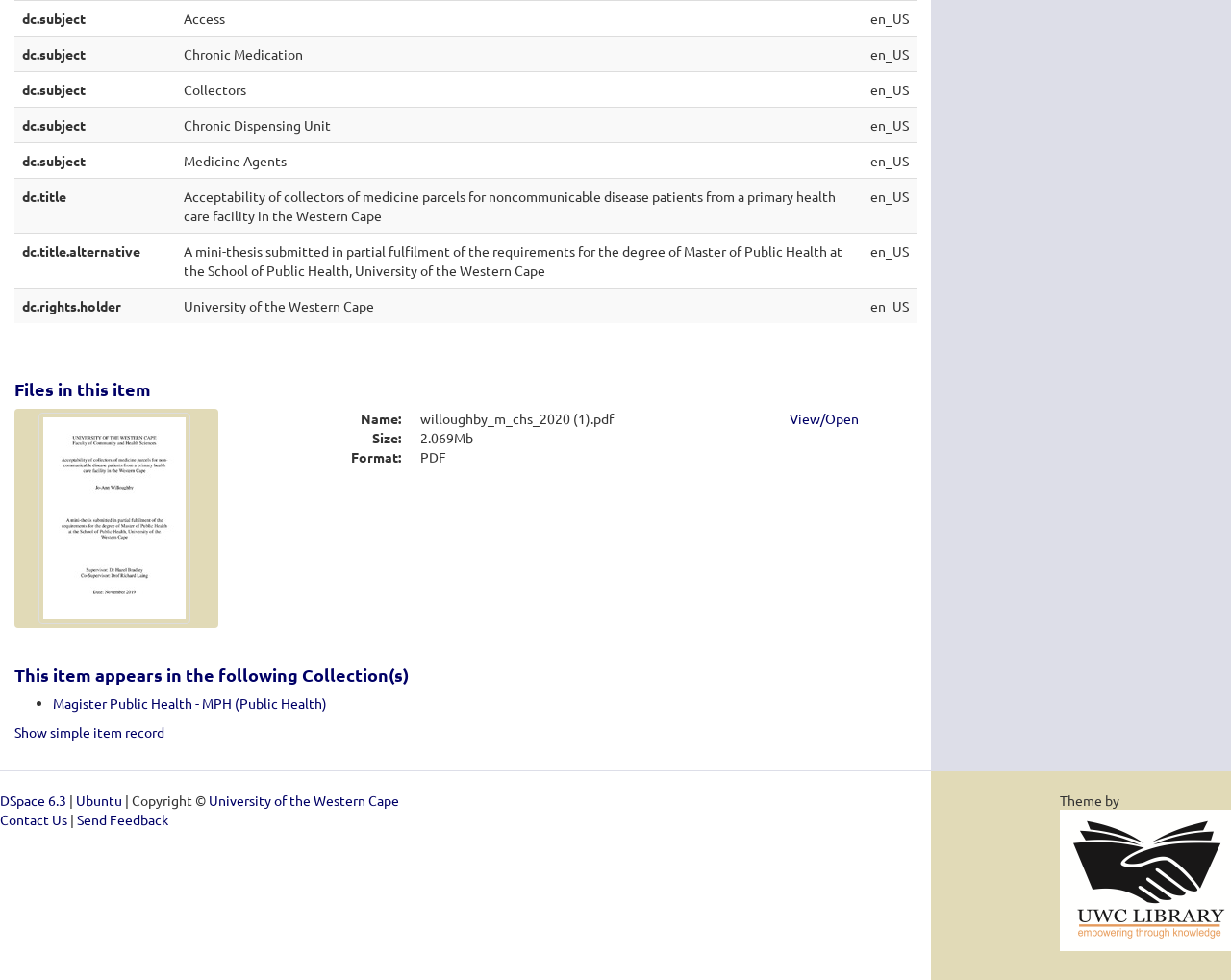Bounding box coordinates should be provided in the format (top-left x, top-left y, bottom-right x, bottom-right y) with all values between 0 and 1. Identify the bounding box for this UI element: alt="Thumbnail"

[0.012, 0.421, 0.174, 0.637]